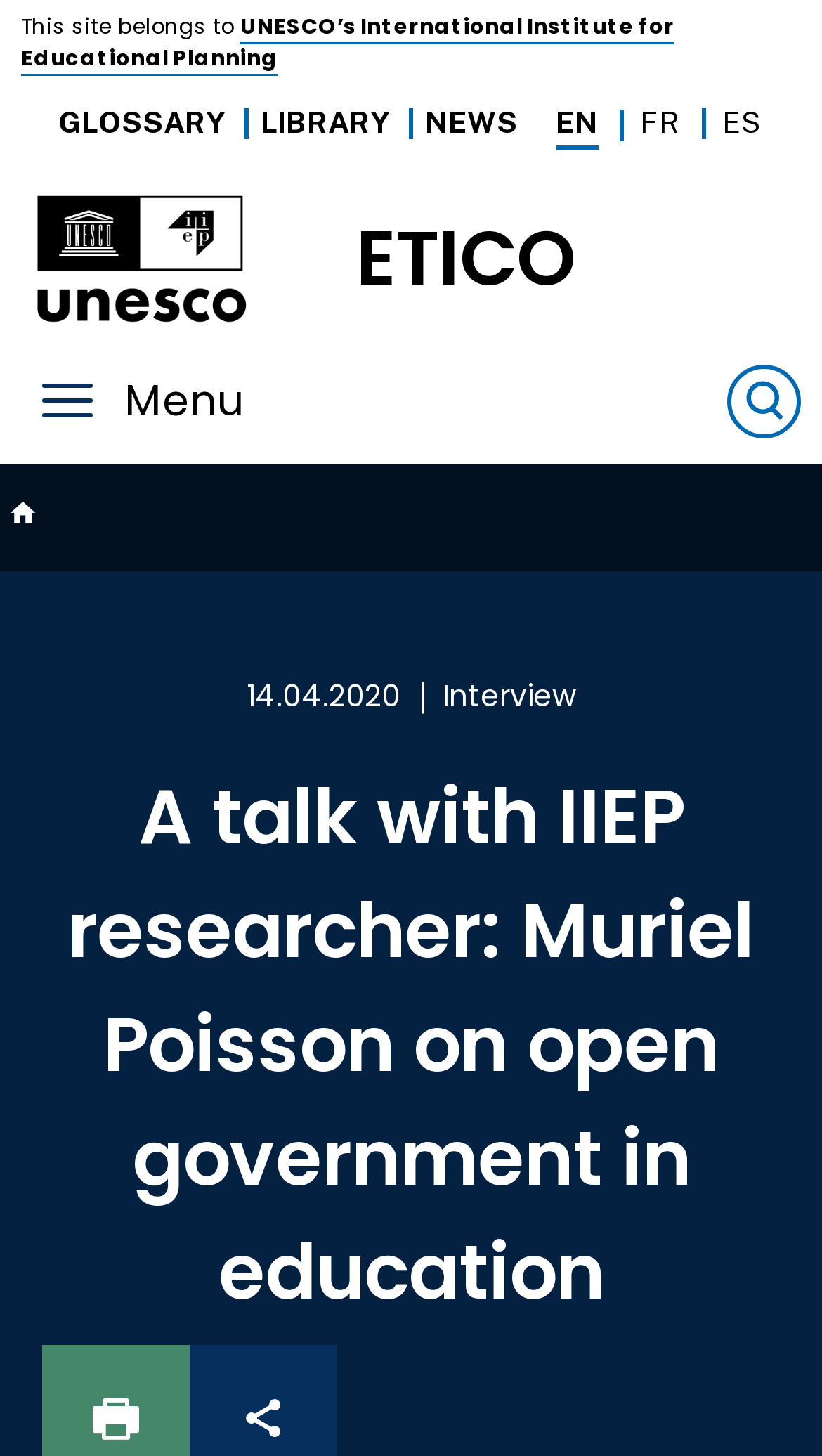What is the date of the interview?
Please use the visual content to give a single word or phrase answer.

14.04.2020